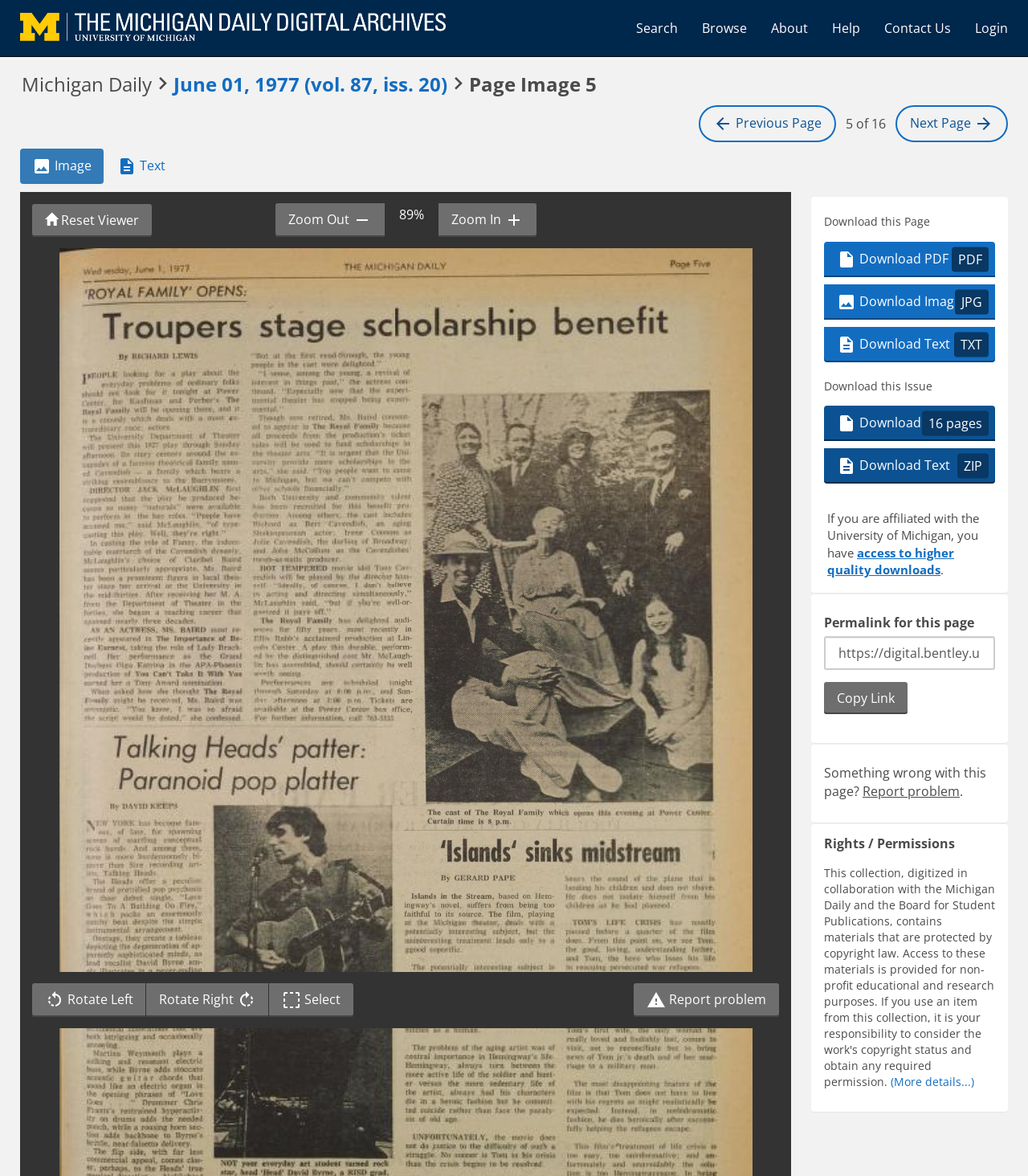How many pages are in this issue?
Based on the image, provide a one-word or brief-phrase response.

16